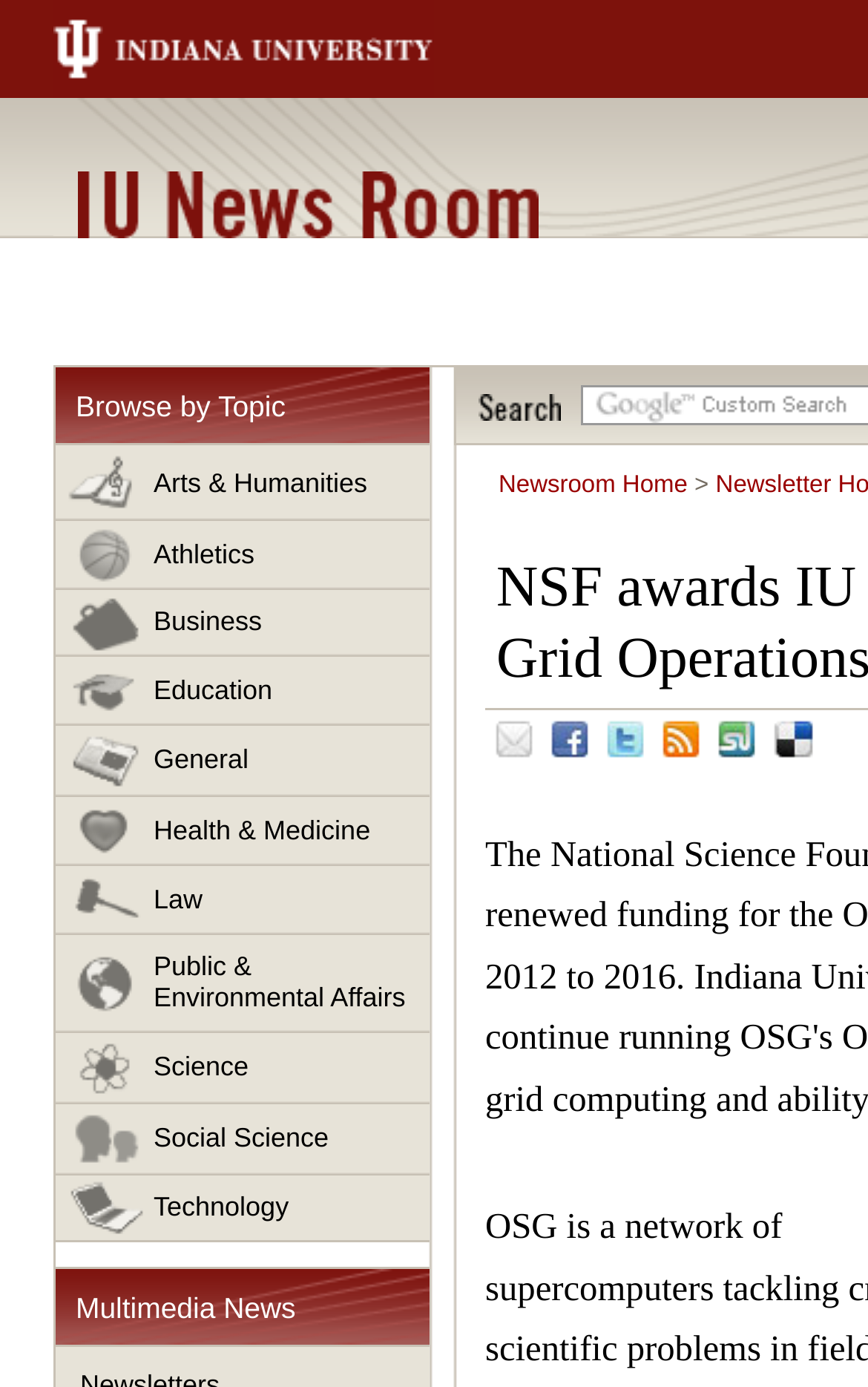Generate a thorough caption that explains the contents of the webpage.

The webpage is about the Indiana University News Room, with a focus on the Open Science Grid Operations Center. At the top, there is a link to "Indiana University" and a heading that reads "IU News Room". Below this, there is a section with a heading "Browse by Topic", which contains 11 links to various topics such as "Arts & Humanities", "Athletics", "Business", and so on. These links are arranged vertically, one below the other.

To the right of the "Browse by Topic" section, there is a heading "Multimedia News" and a search bar with a heading "Search". Below this, there are links to "Newsroom Home" and a static text ">".

At the bottom of the page, there are social media links, including "Email", "Facebook", "Twitter", "Newsfeeds", and "StumbleUpon". These links are arranged horizontally, side by side.

The main content of the page appears to be an article about the National Science Foundation and the U.S. Department of Energy renewing funding for the Open Science Grid project, with Indiana University receiving $3.82 million.